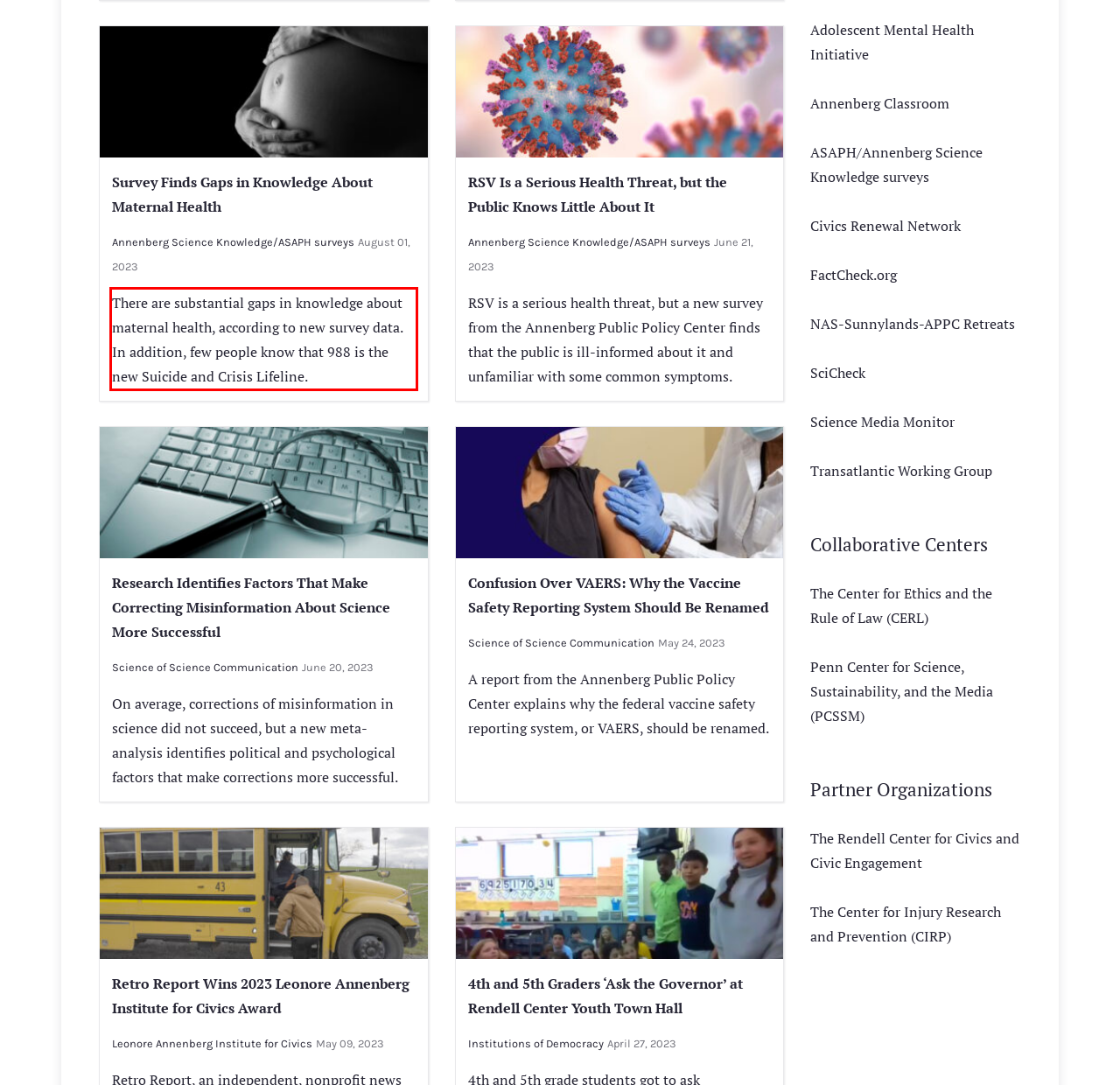Extract and provide the text found inside the red rectangle in the screenshot of the webpage.

There are substantial gaps in knowledge about maternal health, according to new survey data. In addition, few people know that 988 is the new Suicide and Crisis Lifeline.